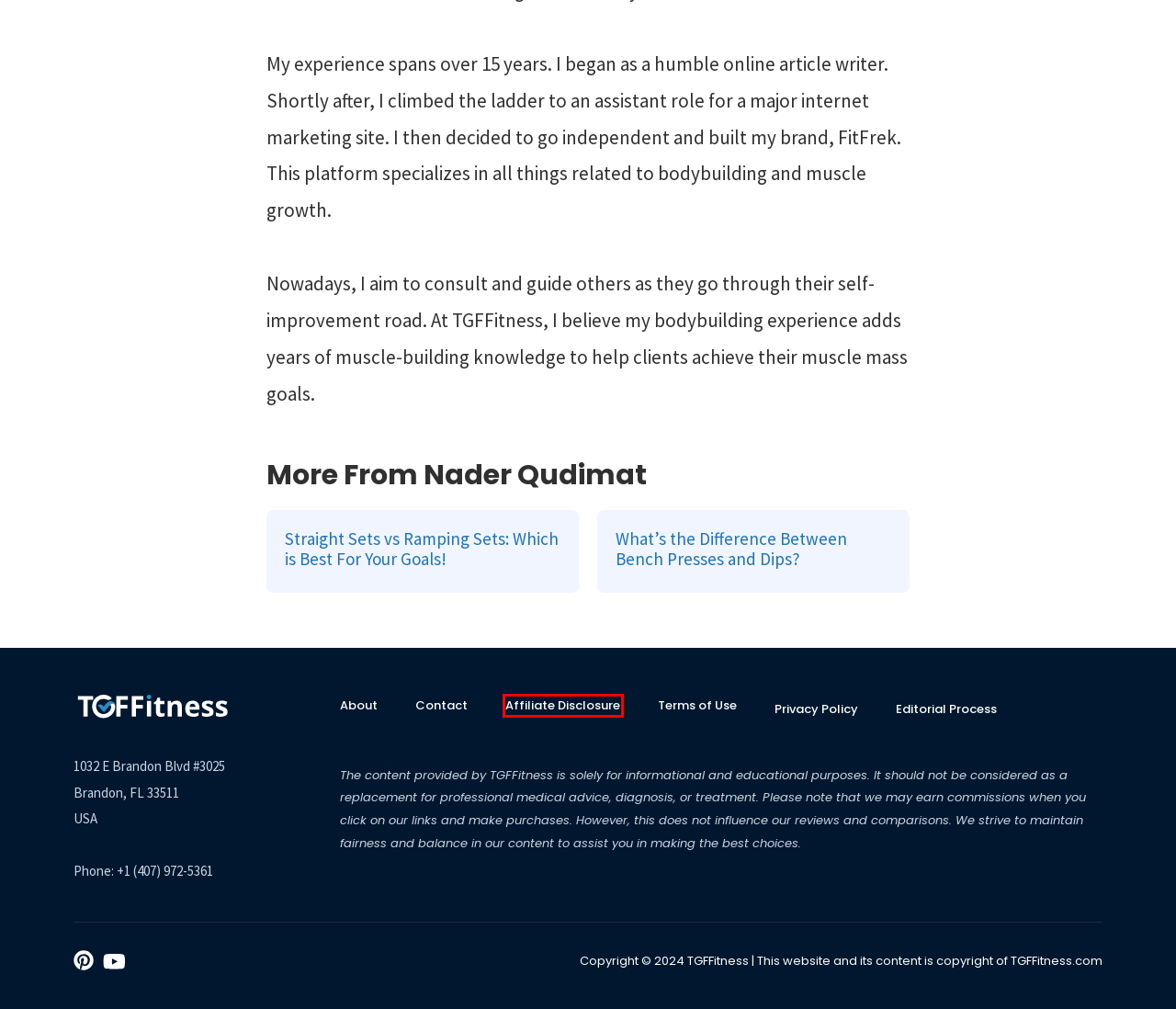Look at the screenshot of a webpage where a red rectangle bounding box is present. Choose the webpage description that best describes the new webpage after clicking the element inside the red bounding box. Here are the candidates:
A. Contact Us | TGFFitness
B. Affiliate Disclosure | TGFFitness
C. Straight Sets Vs Ramping Sets: Which Is Best For Your Goals!
D. Bench Press Vs Dips: What's The Difference?
E. Our Editorial Process | TGFFitness
F. Faqs | TGFFitness
G. Terms Of Service | TGFFitness
H. Privacy Policy | TGFFitness

B